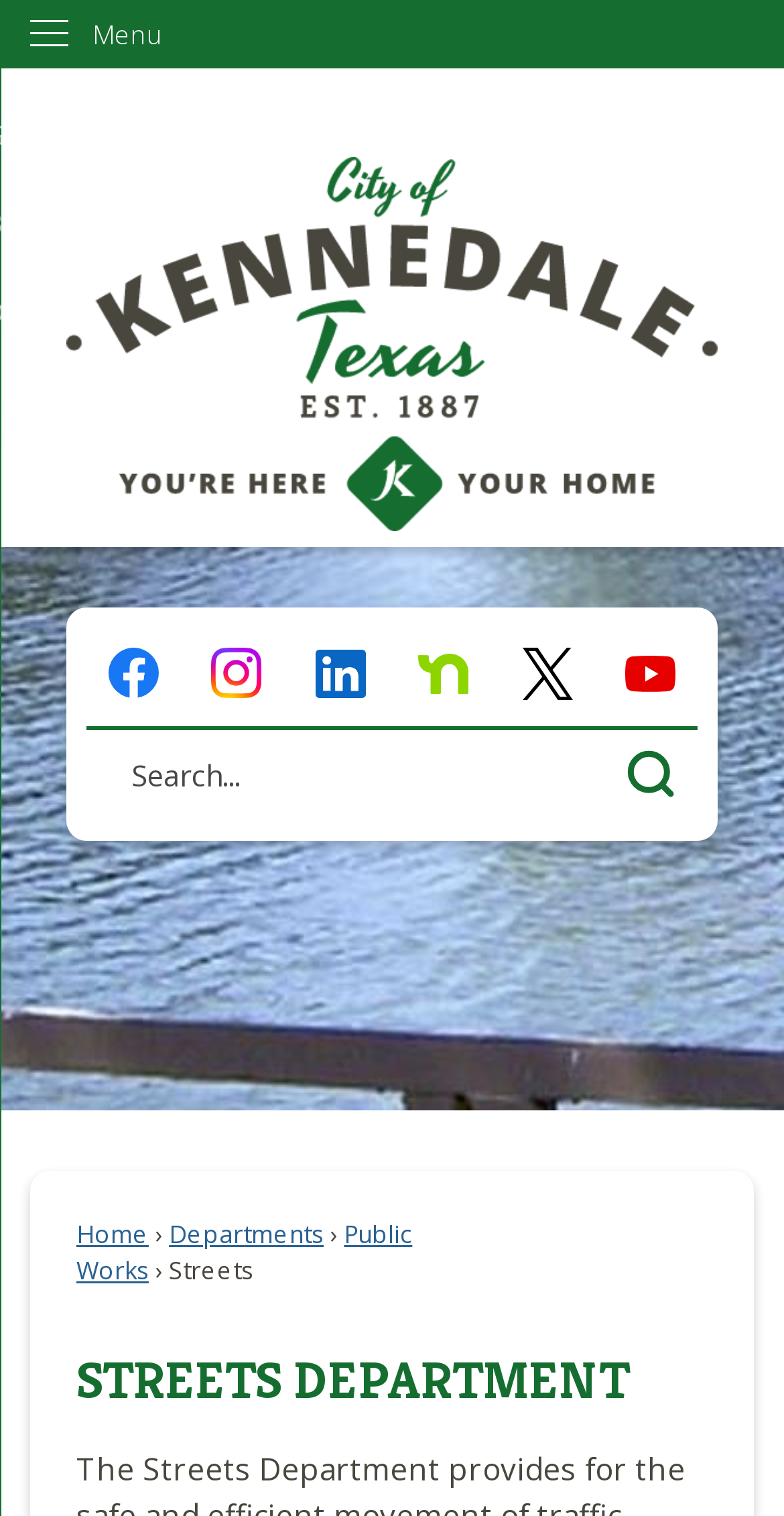Create a detailed narrative describing the layout and content of the webpage.

The webpage is about the Streets Department of Kennedale, Texas, and it appears to be an official government website. At the top-left corner, there is a "Skip to Main Content" link. Next to it, there is a vertical menu with a "Menu" label. 

Below the menu, there is a prominent link to the Kennedale Texas Homepage, accompanied by an image. 

On the top-right side, there are social media links to Facebook, Instagram, LinkedIn, Nextdoor, Twitter, and YouTube, each with its corresponding icon. 

Below the social media links, there is a search region with a search box and a search button, which also has a search icon. 

The main content area has a navigation menu with links to "Home", "Departments", and "Public Works". The "Streets" department is highlighted, and there is a heading that reads "STREETS DEPARTMENT" in a larger font size.